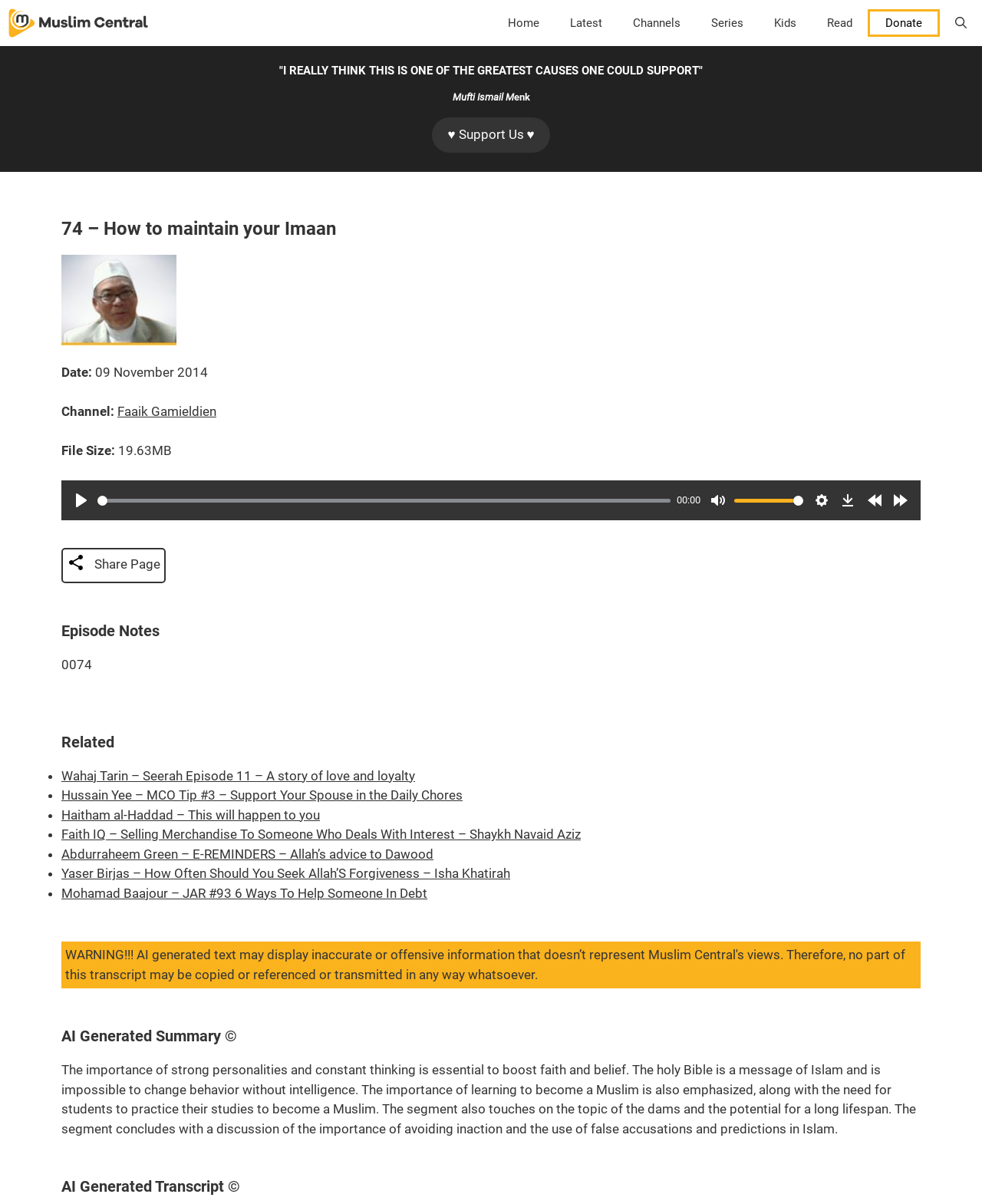Pinpoint the bounding box coordinates of the element you need to click to execute the following instruction: "RSVP for the event". The bounding box should be represented by four float numbers between 0 and 1, in the format [left, top, right, bottom].

None